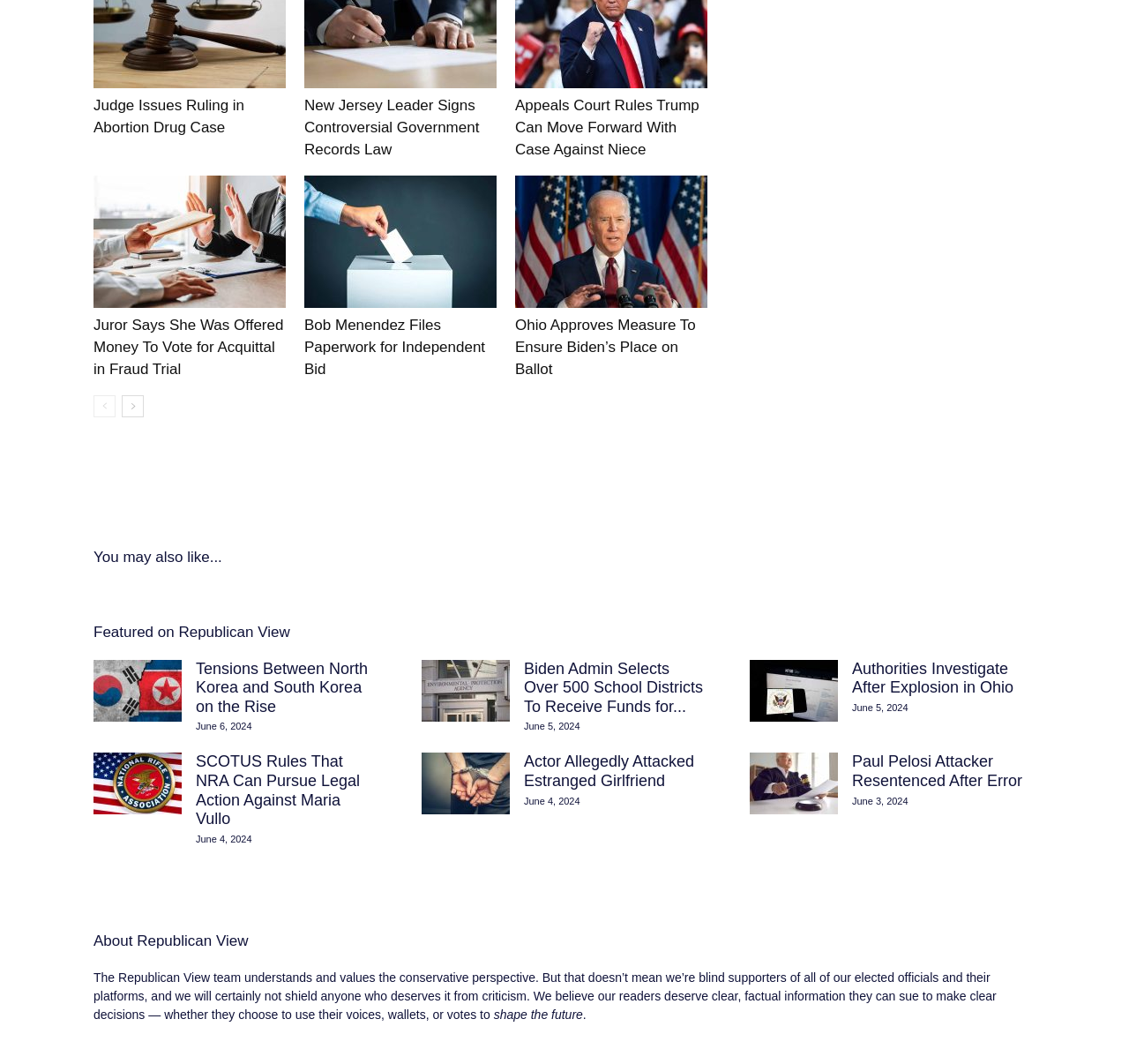Could you highlight the region that needs to be clicked to execute the instruction: "view Tensions Between North Korea and South Korea on the Rise"?

[0.173, 0.62, 0.326, 0.672]